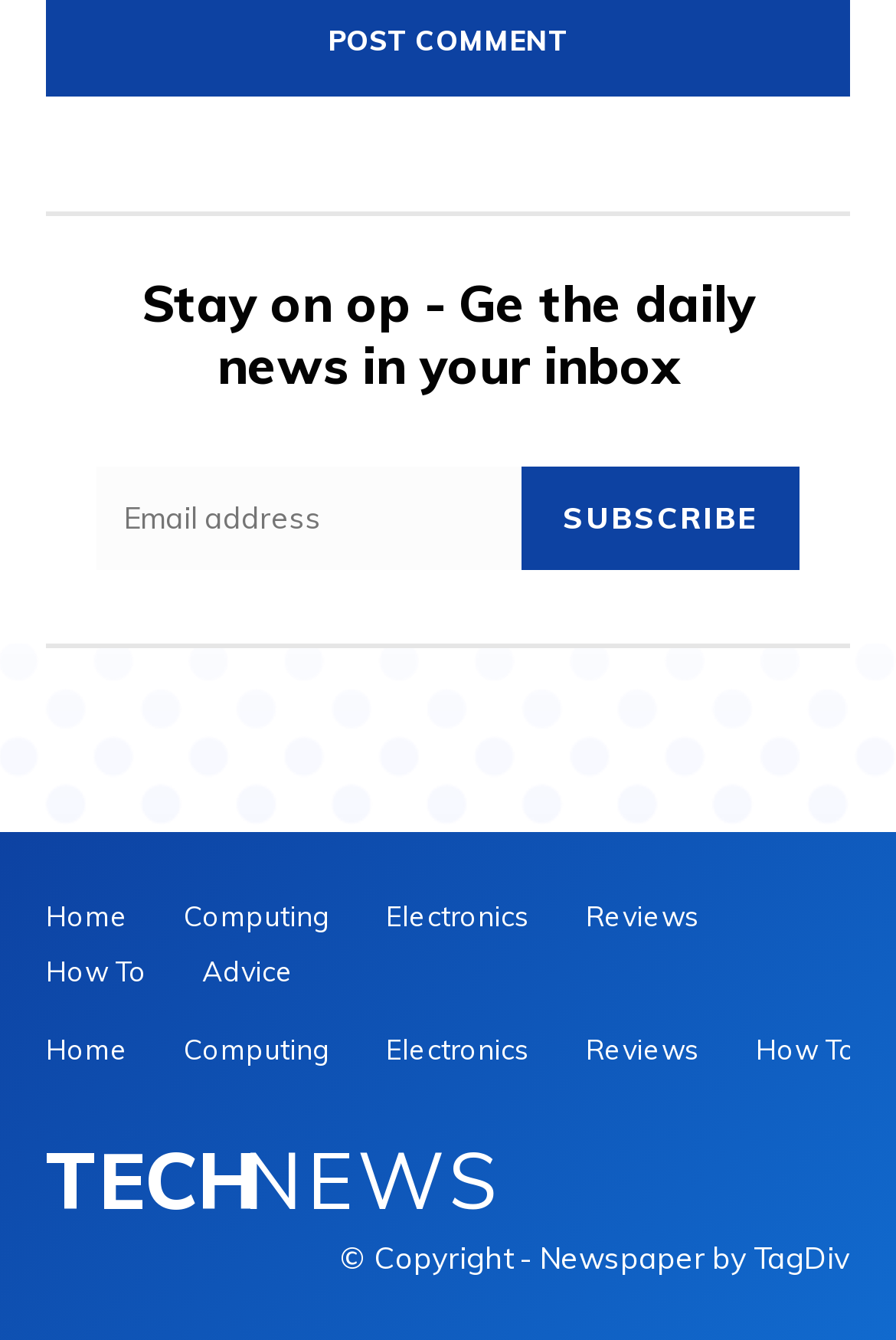What is the copyright information at the bottom of the page?
Answer the question in as much detail as possible.

The webpage has a copyright notice at the bottom, stating 'Copyright - Newspaper by TagDiv', indicating the ownership and creator of the webpage.